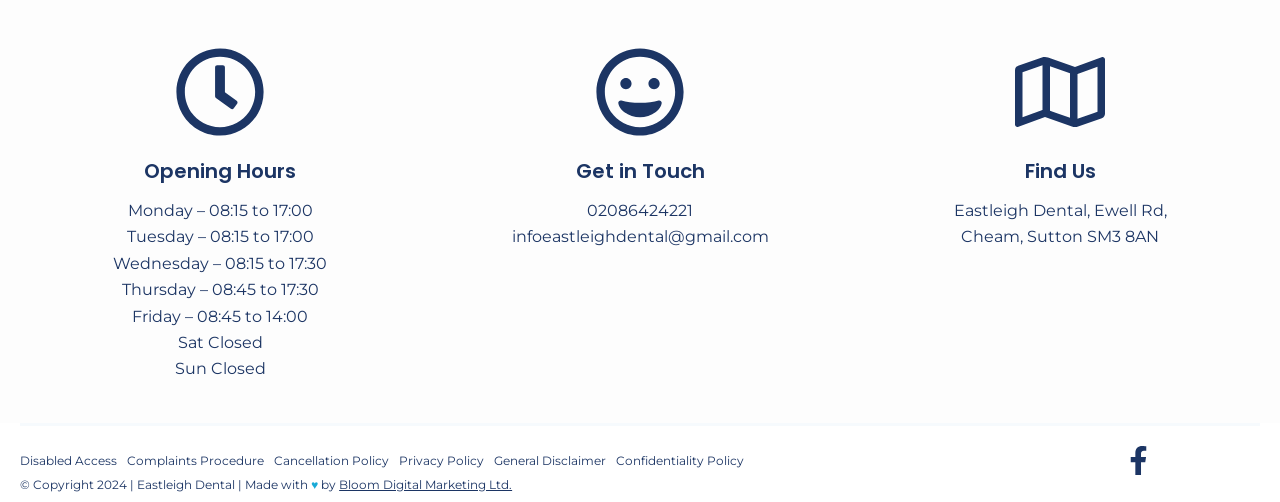Please identify the bounding box coordinates of the clickable area that will fulfill the following instruction: "Get directions to the office". The coordinates should be in the format of four float numbers between 0 and 1, i.e., [left, top, right, bottom].

[0.745, 0.4, 0.911, 0.491]